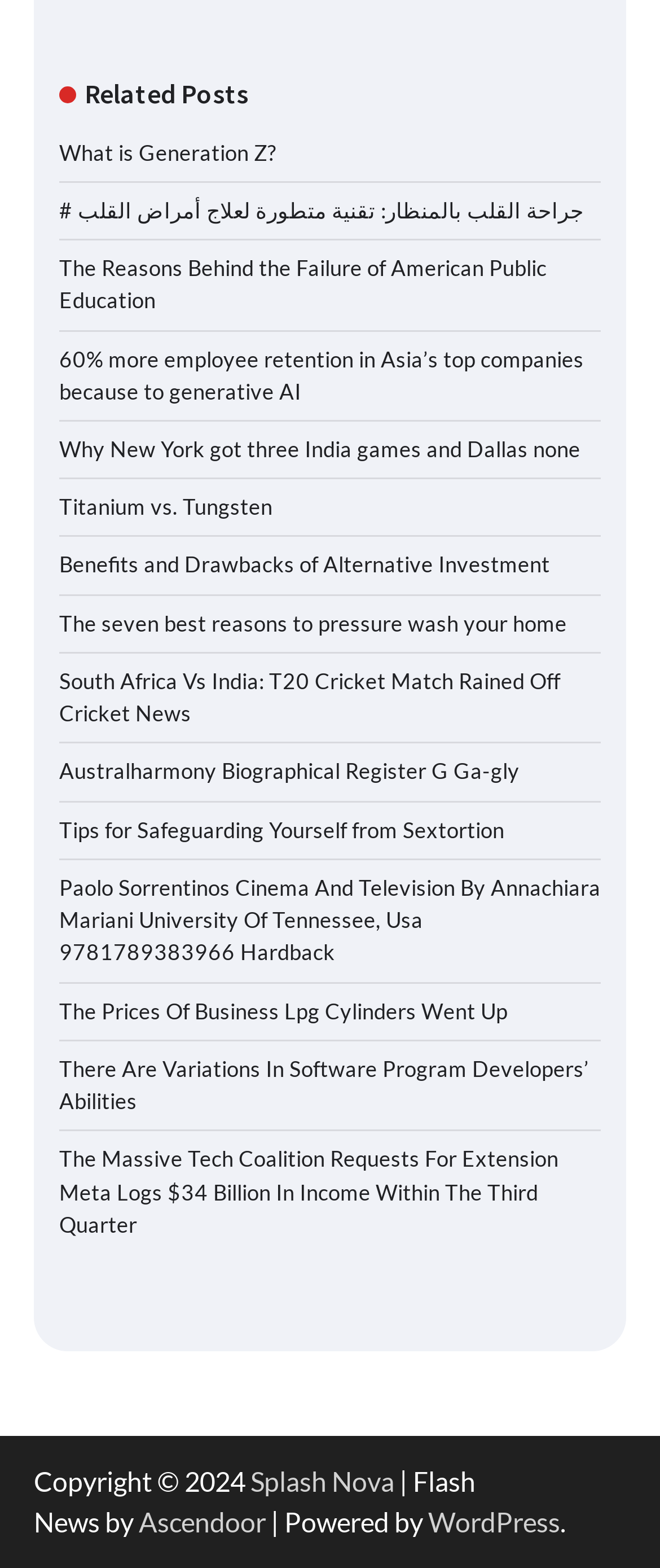Provide a one-word or one-phrase answer to the question:
What is the copyright year?

2024